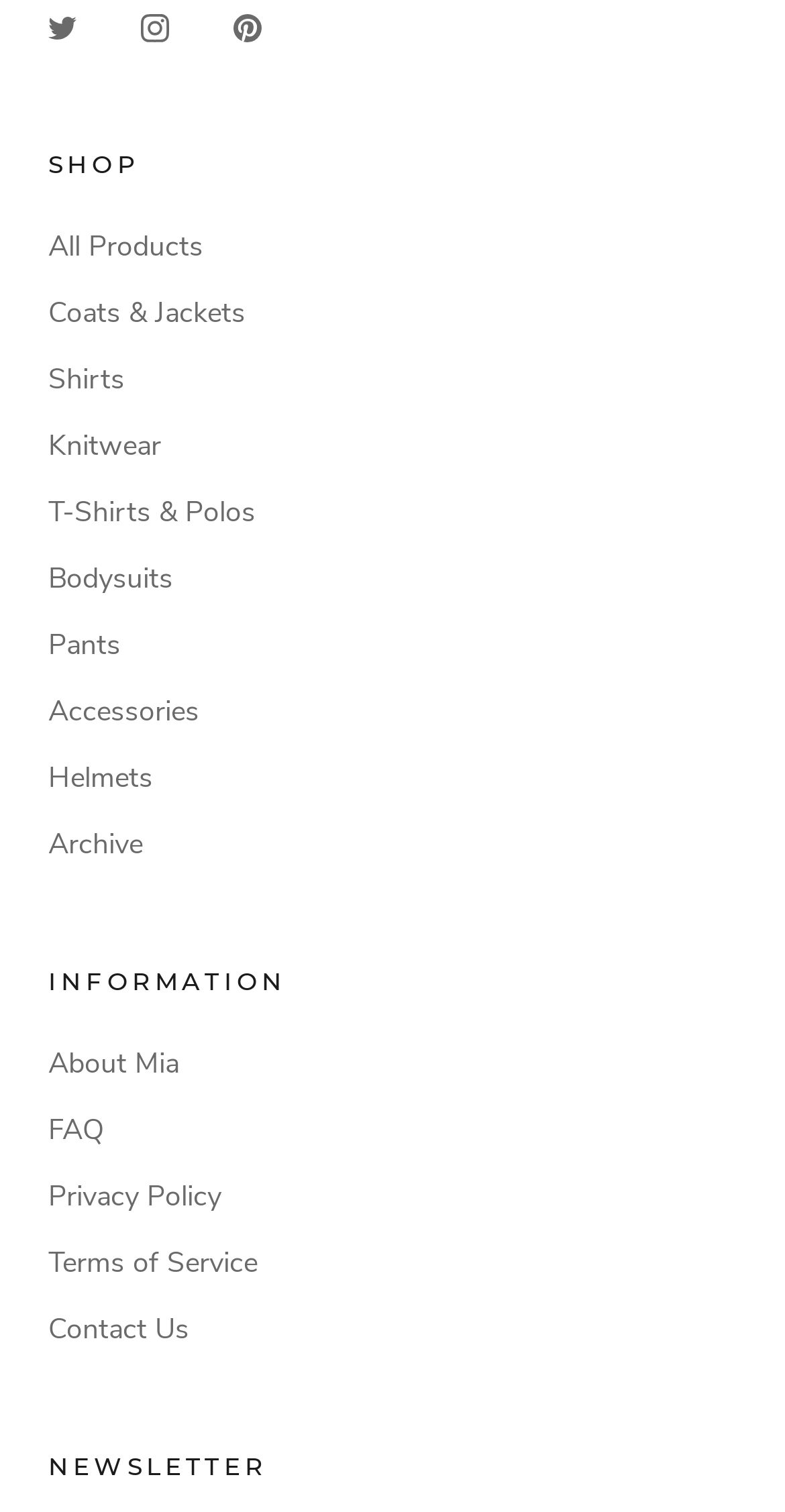Could you indicate the bounding box coordinates of the region to click in order to complete this instruction: "View all products".

[0.062, 0.149, 0.938, 0.177]